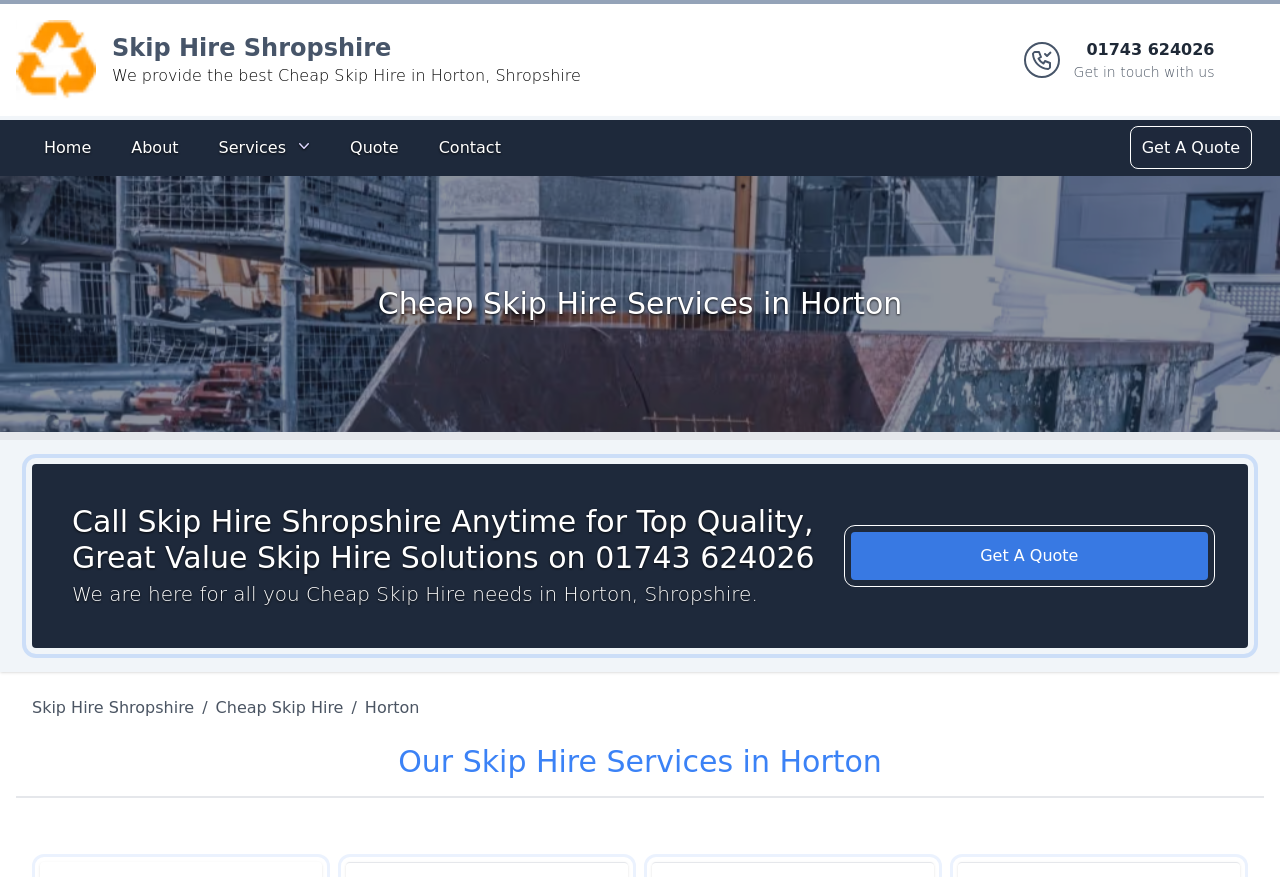Produce a meticulous description of the webpage.

This webpage is about Cheap Skip Hire services in Horton, Shropshire, provided by Skip Hire Shropshire. At the top, there is a banner with the company's logo, a link to the homepage, and a brief description of their services. Below the banner, there is a large image that spans the entire width of the page, likely showcasing their skip hire services.

On the top-right corner, there is a phone number, 01743 624026, with a call-to-action to get in touch with the company. Next to it, there is a link to get a quote. The main navigation menu is located below the banner, with links to the home page, about page, services, quote, and contact page.

The main content of the page is divided into sections. The first section has a heading that reads "Cheap Skip Hire Services in Horton" and a large image that takes up most of the section. The second section has a heading that encourages visitors to call Skip Hire Shropshire for top-quality skip hire solutions, along with a brief description of their services. There is also a call-to-action button to get a quote.

At the bottom of the page, there are links to Skip Hire Shropshire, Cheap Skip Hire, and Horton, which may be related to the company's services or location. The page also has a heading that outlines the company's skip hire services in Horton. Overall, the webpage is focused on promoting Skip Hire Shropshire's services and encouraging visitors to get in touch with them for their skip hire needs.